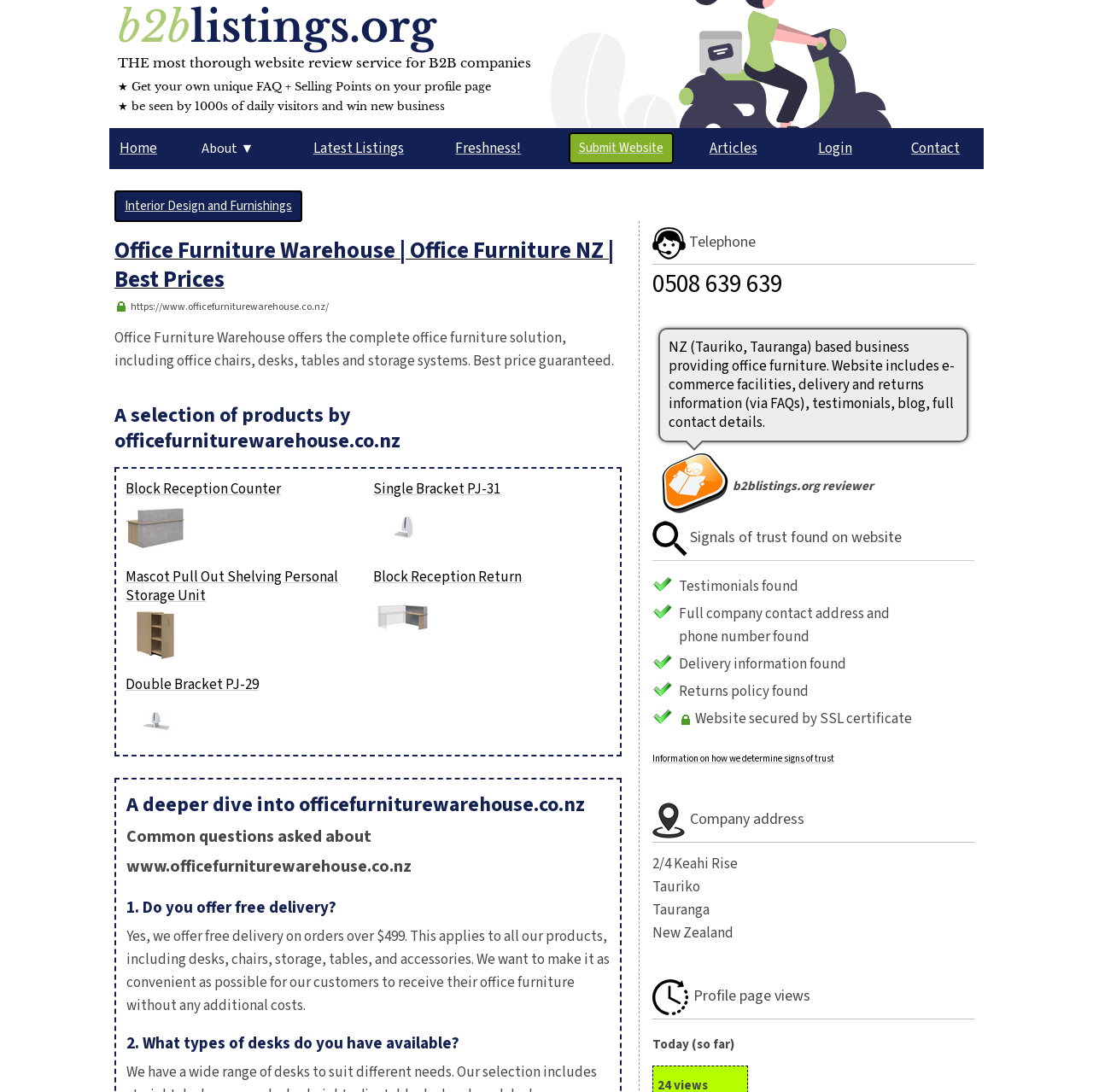Select the bounding box coordinates of the element I need to click to carry out the following instruction: "Click on the 'Home' link".

[0.109, 0.126, 0.144, 0.145]